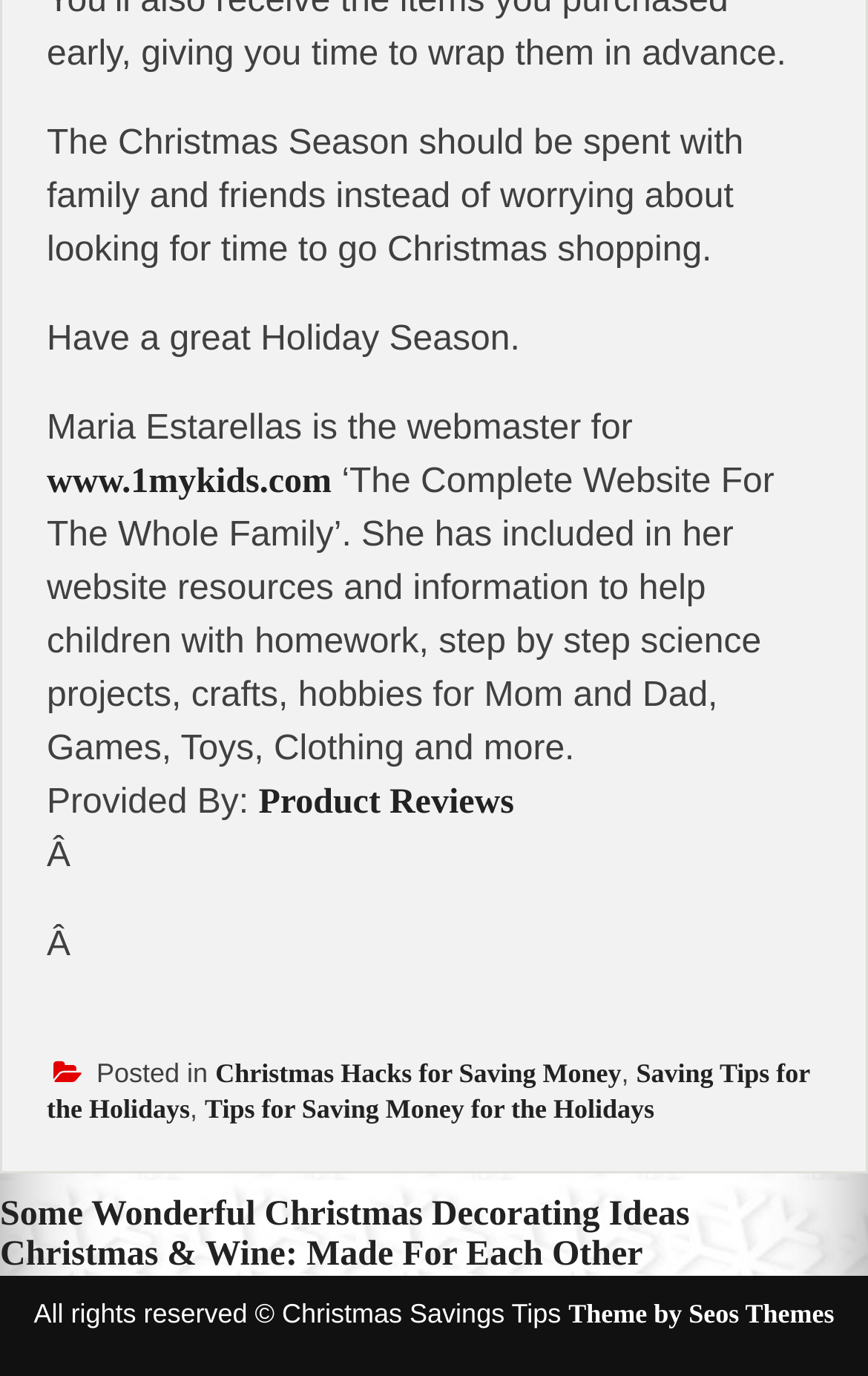Please analyze the image and provide a thorough answer to the question:
How many links are there in the footer section?

The answer can be found by counting the number of link elements in the footer section, which are 'Christmas Hacks for Saving Money', 'Saving Tips for the Holidays', and 'Tips for Saving Money for the Holidays'.